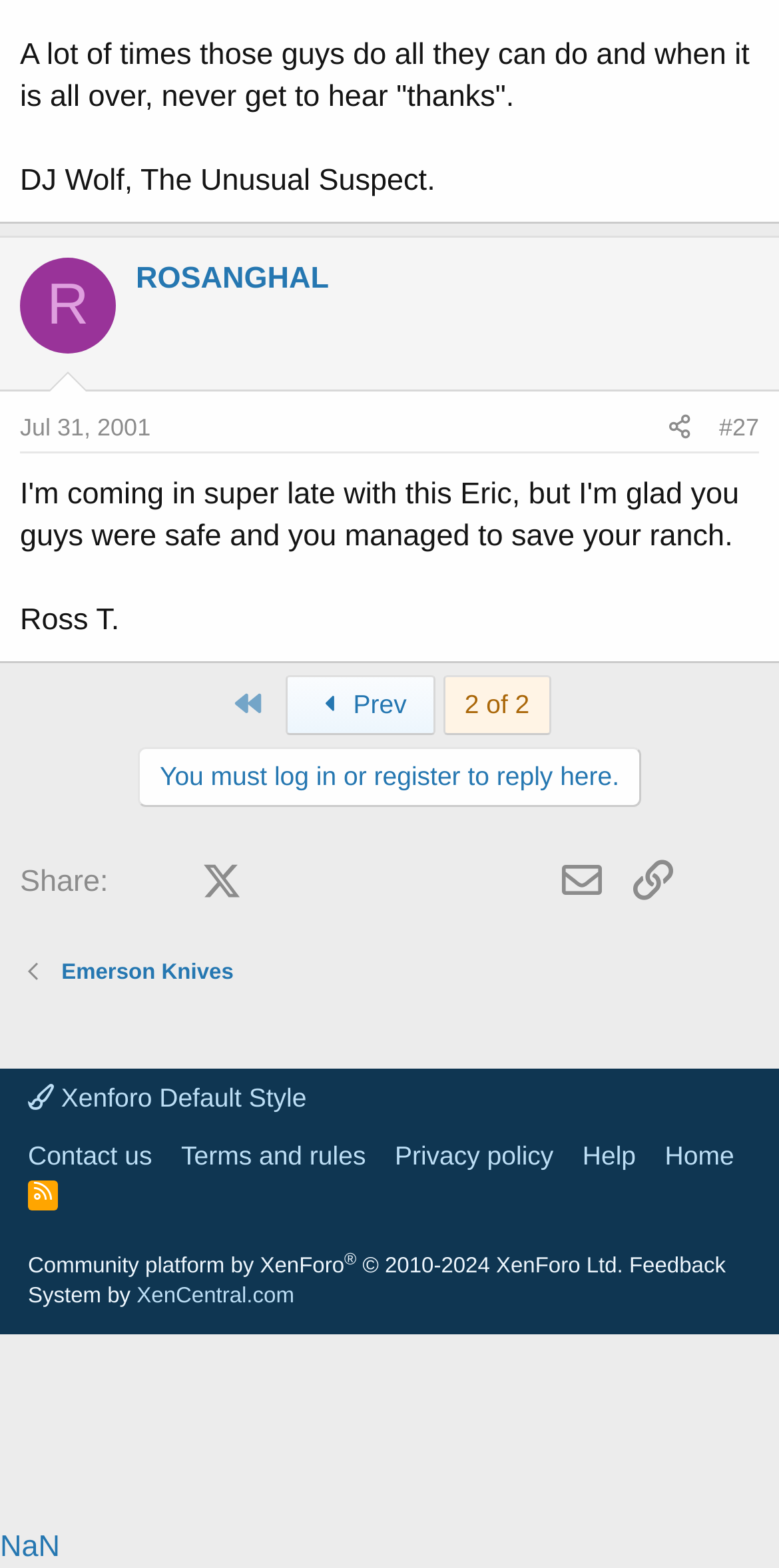Please specify the bounding box coordinates of the element that should be clicked to execute the given instruction: 'Contact us'. Ensure the coordinates are four float numbers between 0 and 1, expressed as [left, top, right, bottom].

[0.026, 0.724, 0.206, 0.749]